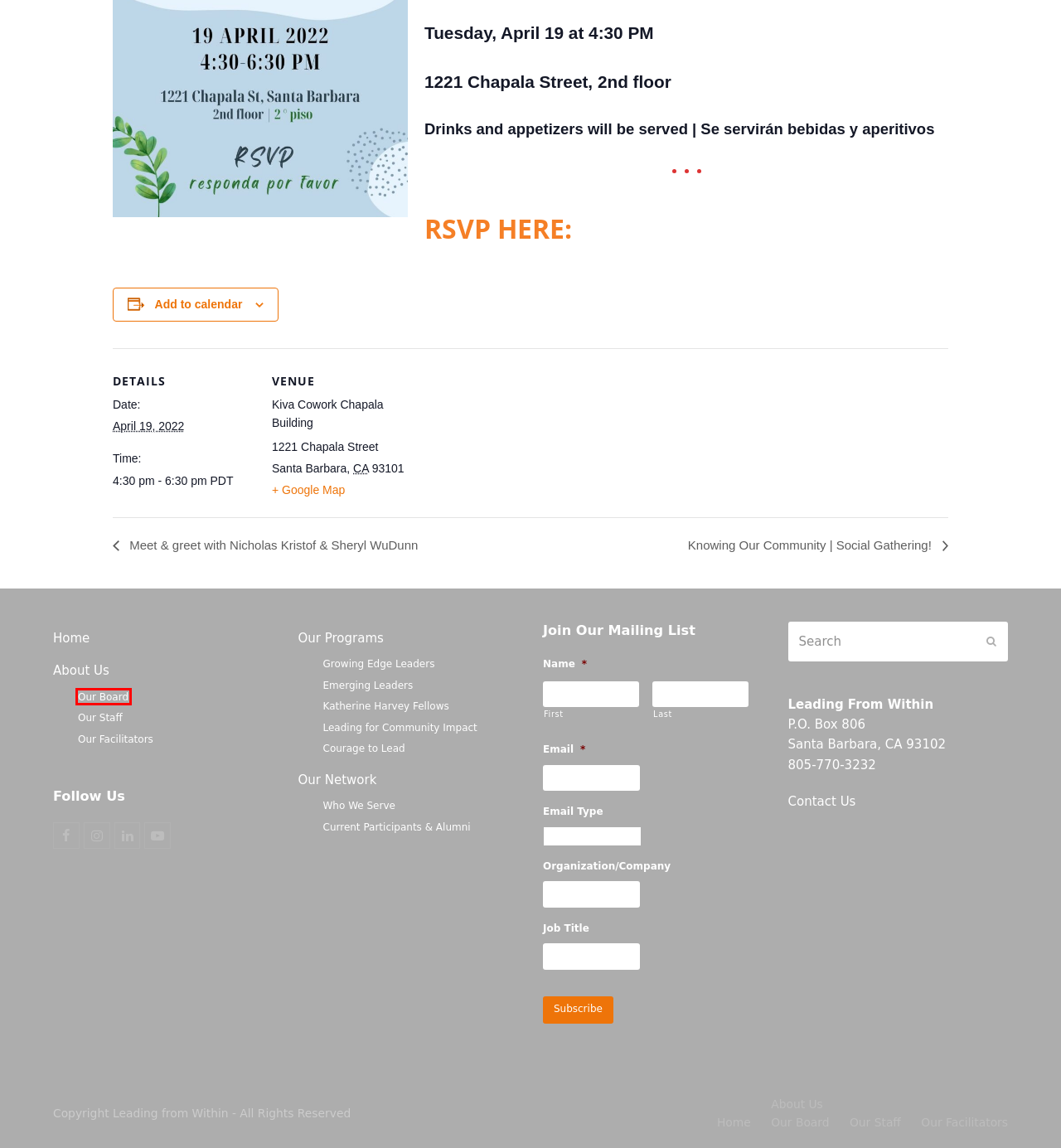You have a screenshot showing a webpage with a red bounding box highlighting an element. Choose the webpage description that best fits the new webpage after clicking the highlighted element. The descriptions are:
A. Growing Edge Leaders - Leading from Within
B. Our Facilitators - Leading from Within
C. Our Board - Leading from Within
D. Emerging Leaders - Leading from Within
E. Our Staff - Leading from Within
F. Katherine Harvey Fellows - Leading from Within
G. Leading for Community Impact - Leading from Within
H. Current Participants & Alumni - Leading from Within

C